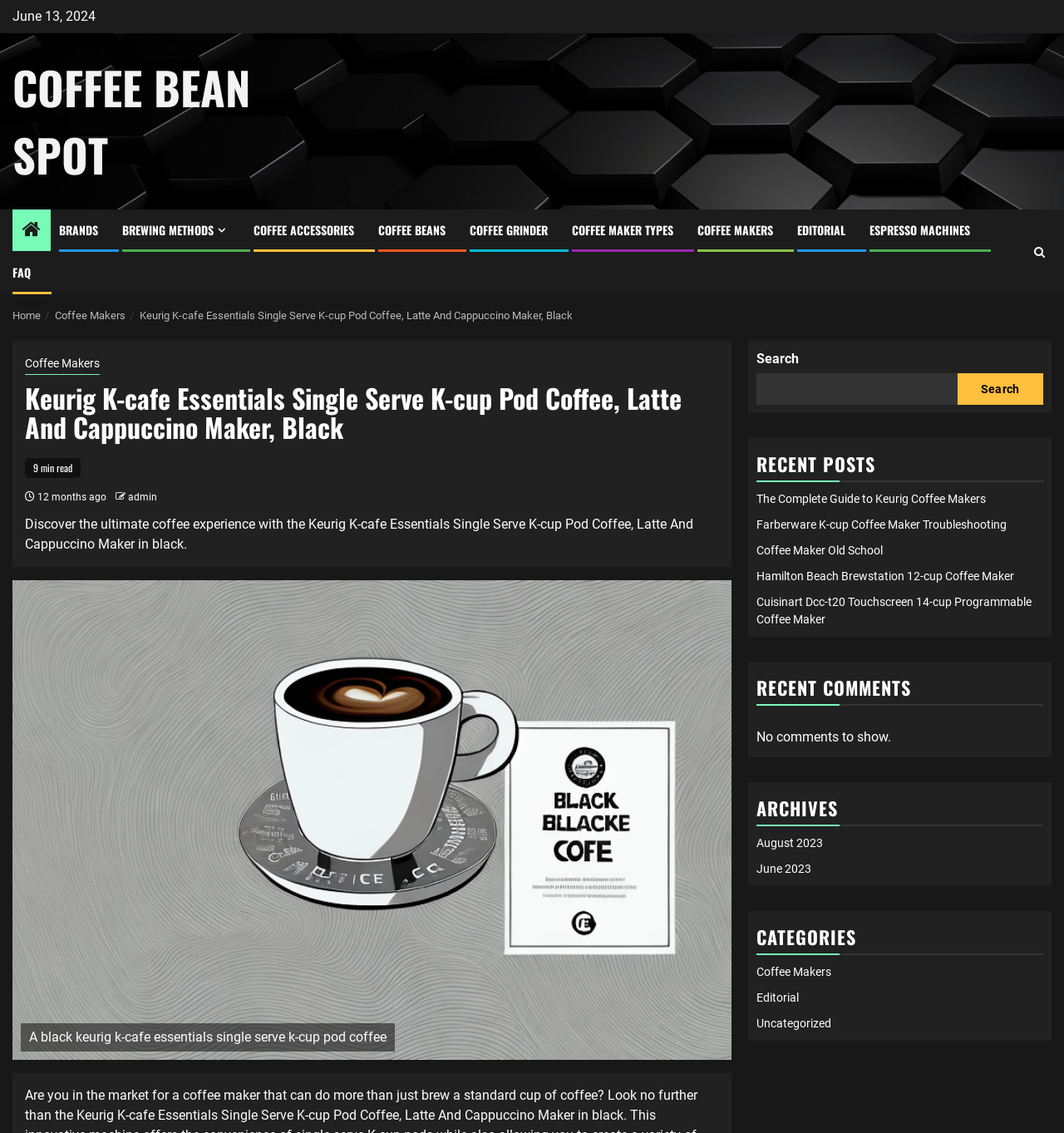Identify the bounding box coordinates of the region that needs to be clicked to carry out this instruction: "Click on the 'BRANDS' link". Provide these coordinates as four float numbers ranging from 0 to 1, i.e., [left, top, right, bottom].

[0.055, 0.195, 0.092, 0.211]